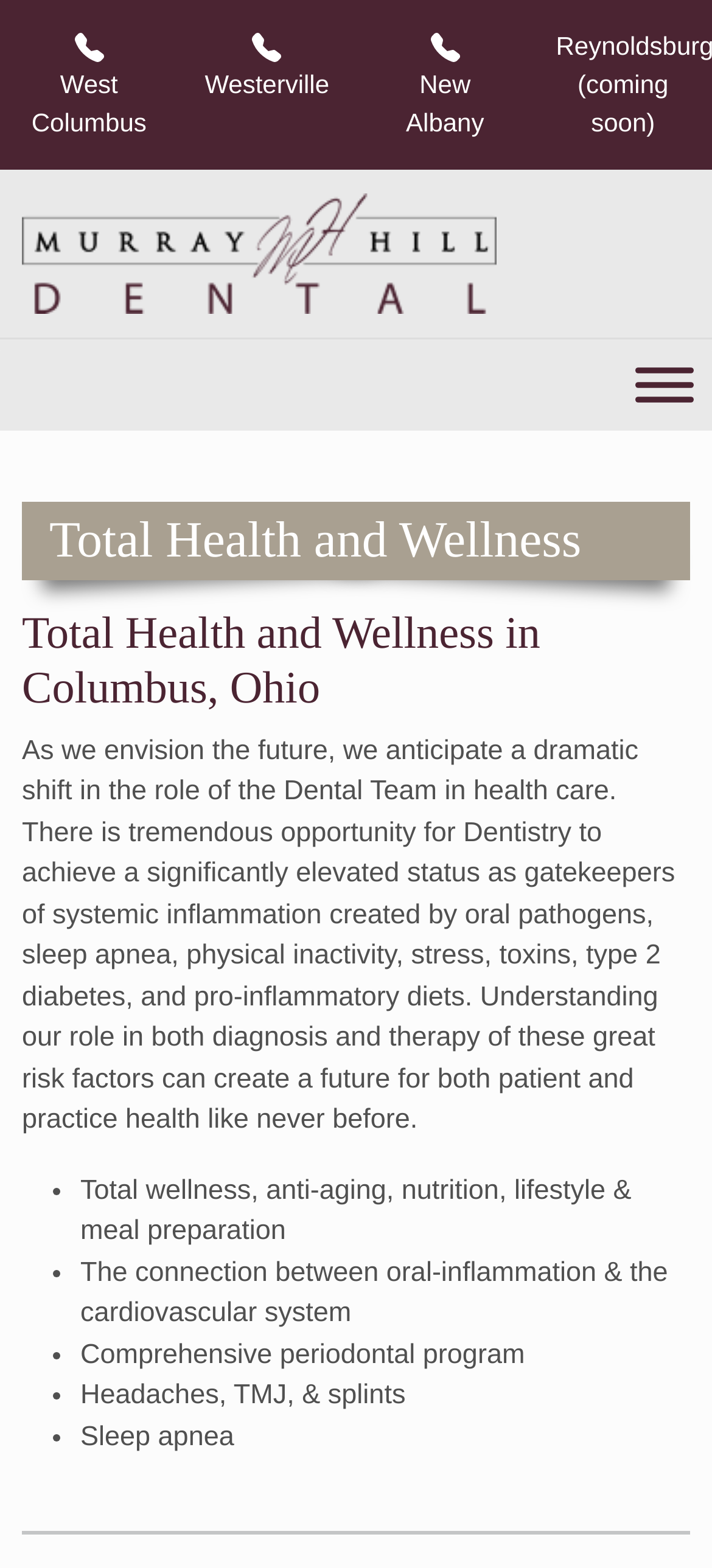Is the menu expanded?
Using the visual information, answer the question in a single word or phrase.

No